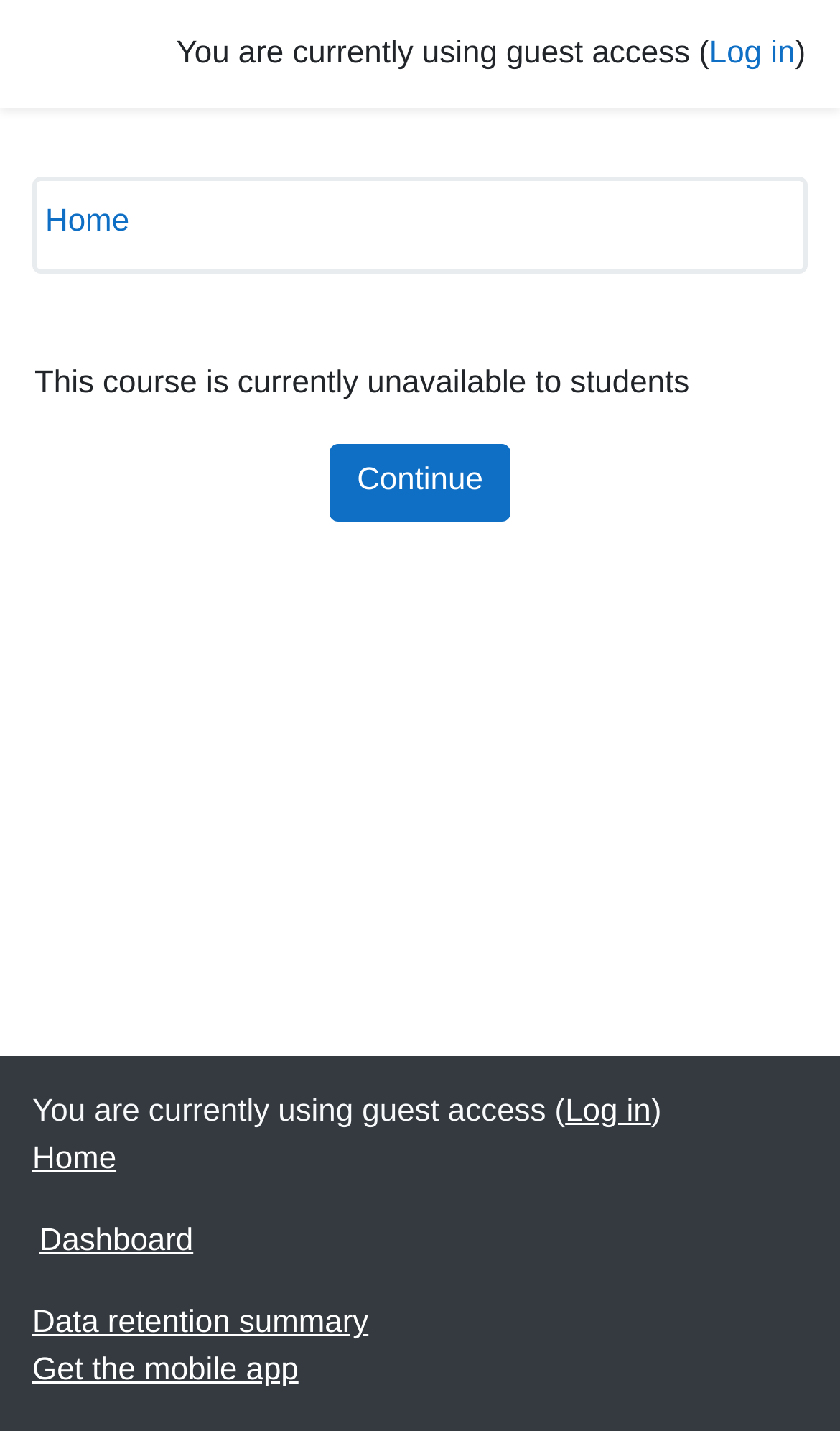Analyze the image and answer the question with as much detail as possible: 
What is the purpose of the 'Continue' button?

The 'Continue' button is likely intended to allow the user to proceed with the course despite it being currently unavailable, possibly to access additional information or resources.